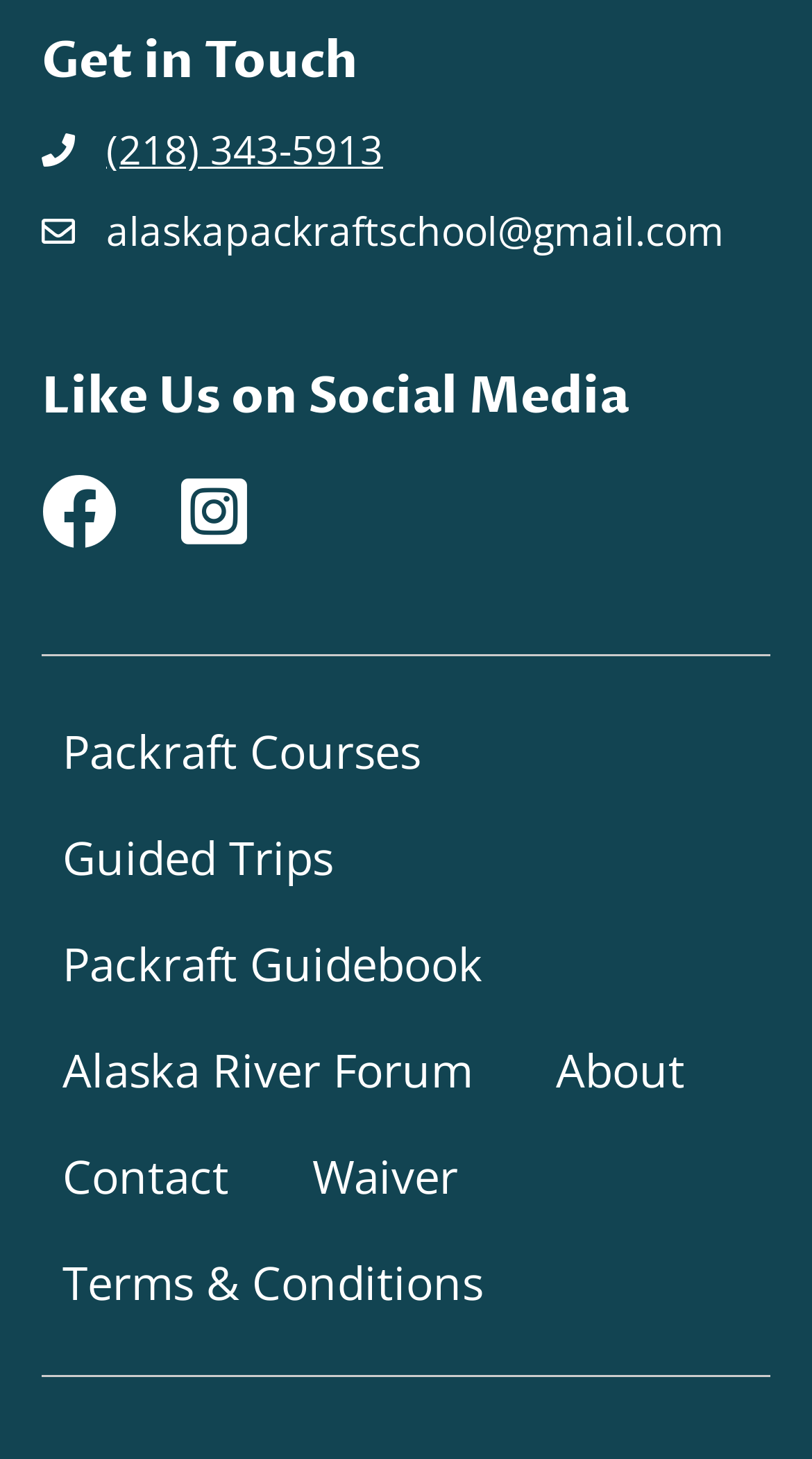Please determine the bounding box coordinates of the element's region to click for the following instruction: "Navigate to Packraft Courses".

[0.026, 0.478, 0.569, 0.55]